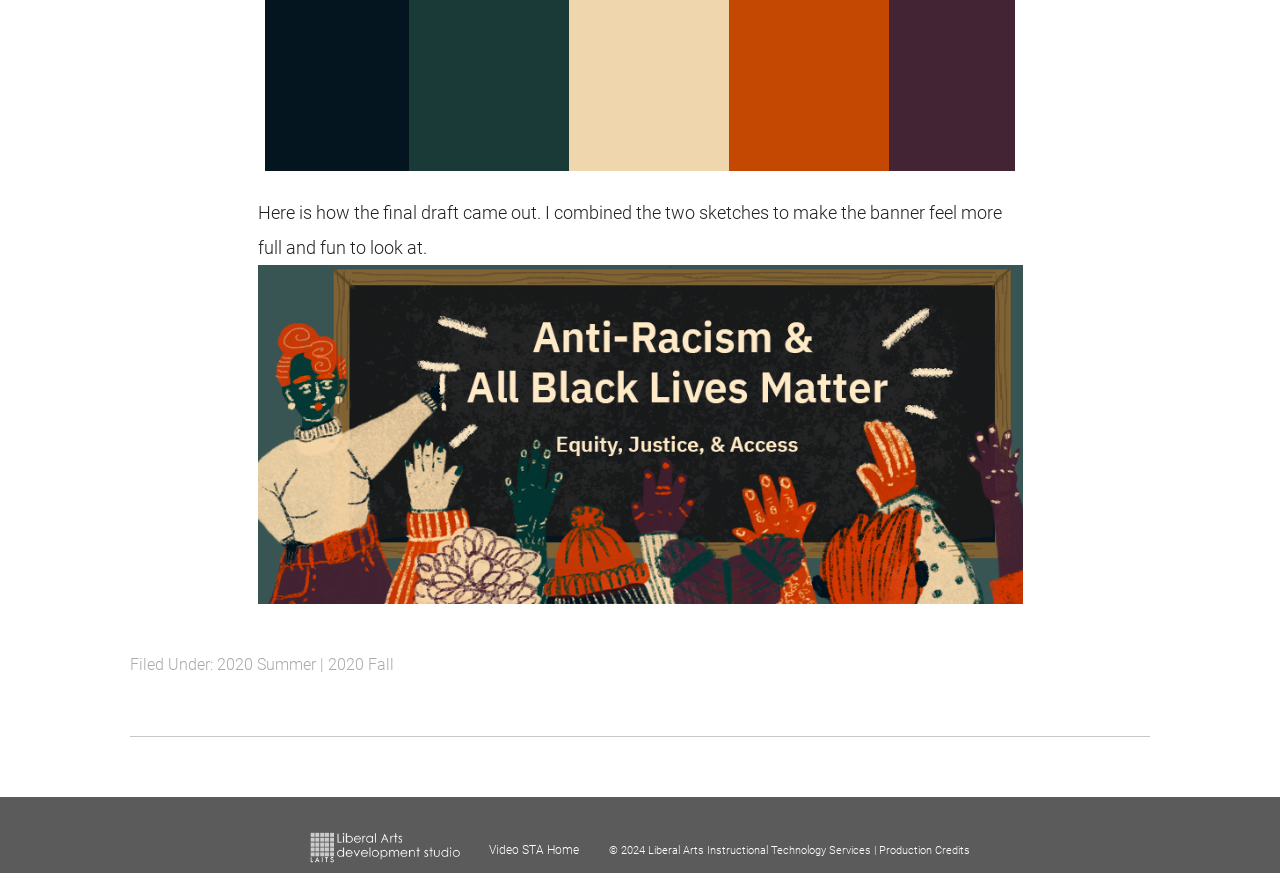Respond with a single word or short phrase to the following question: 
What is the name of the page linked at the top right?

Video STA Home